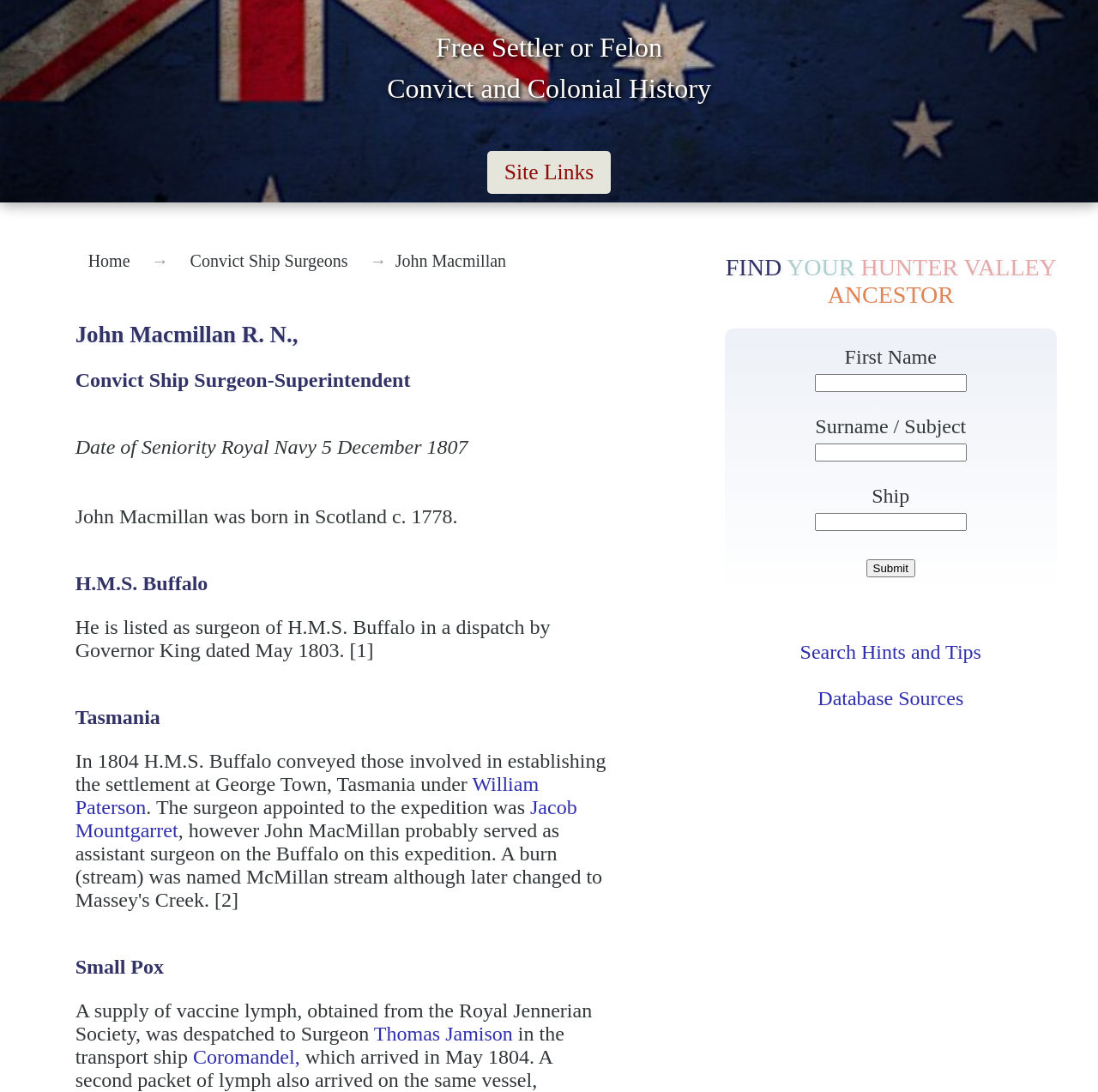Determine the bounding box coordinates for the clickable element required to fulfill the instruction: "Click on the 'Home' link". Provide the coordinates as four float numbers between 0 and 1, i.e., [left, top, right, bottom].

[0.068, 0.222, 0.13, 0.256]